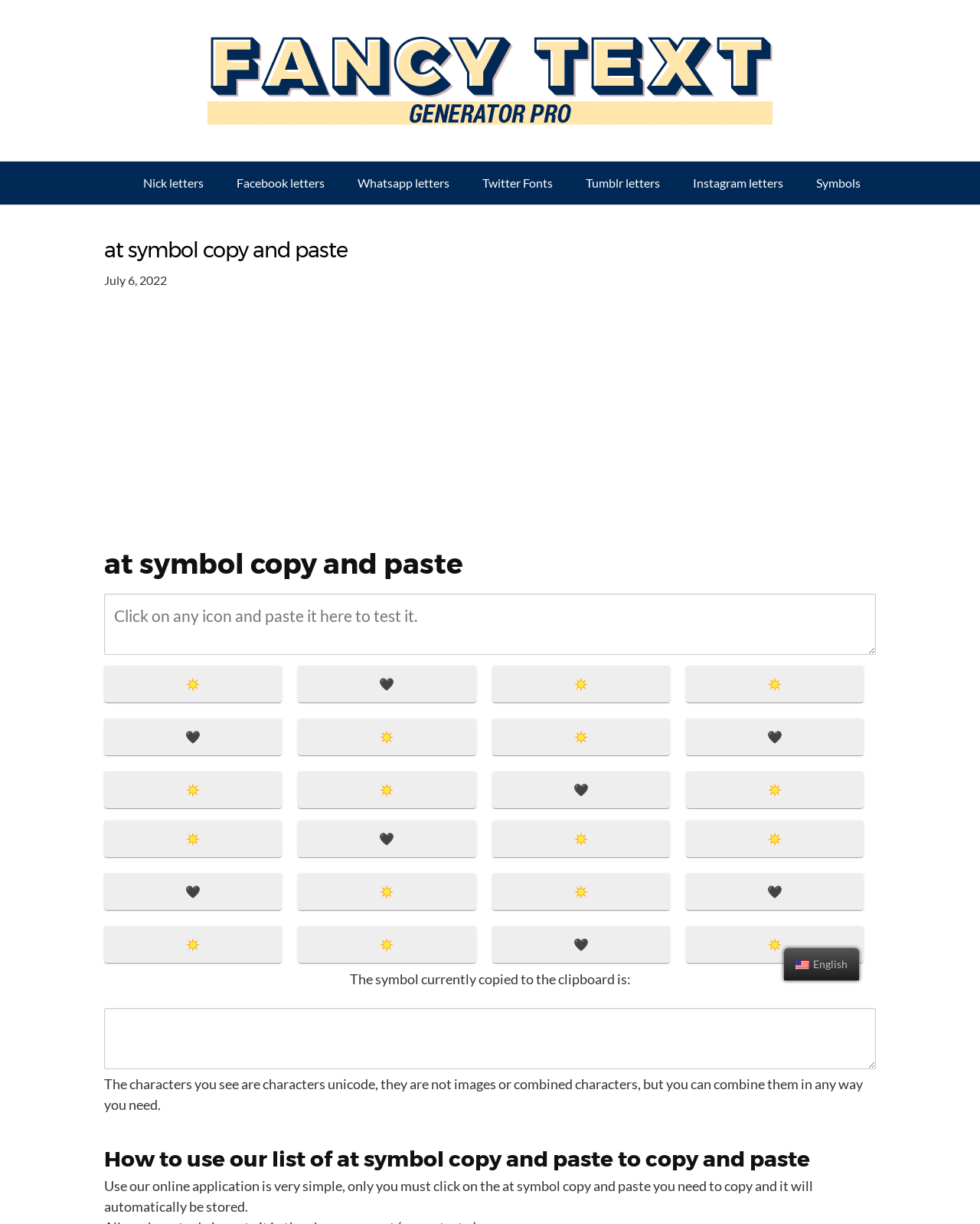Please determine the bounding box coordinates of the clickable area required to carry out the following instruction: "Click on the 'en_US English' link". The coordinates must be four float numbers between 0 and 1, represented as [left, top, right, bottom].

[0.8, 0.775, 0.877, 0.801]